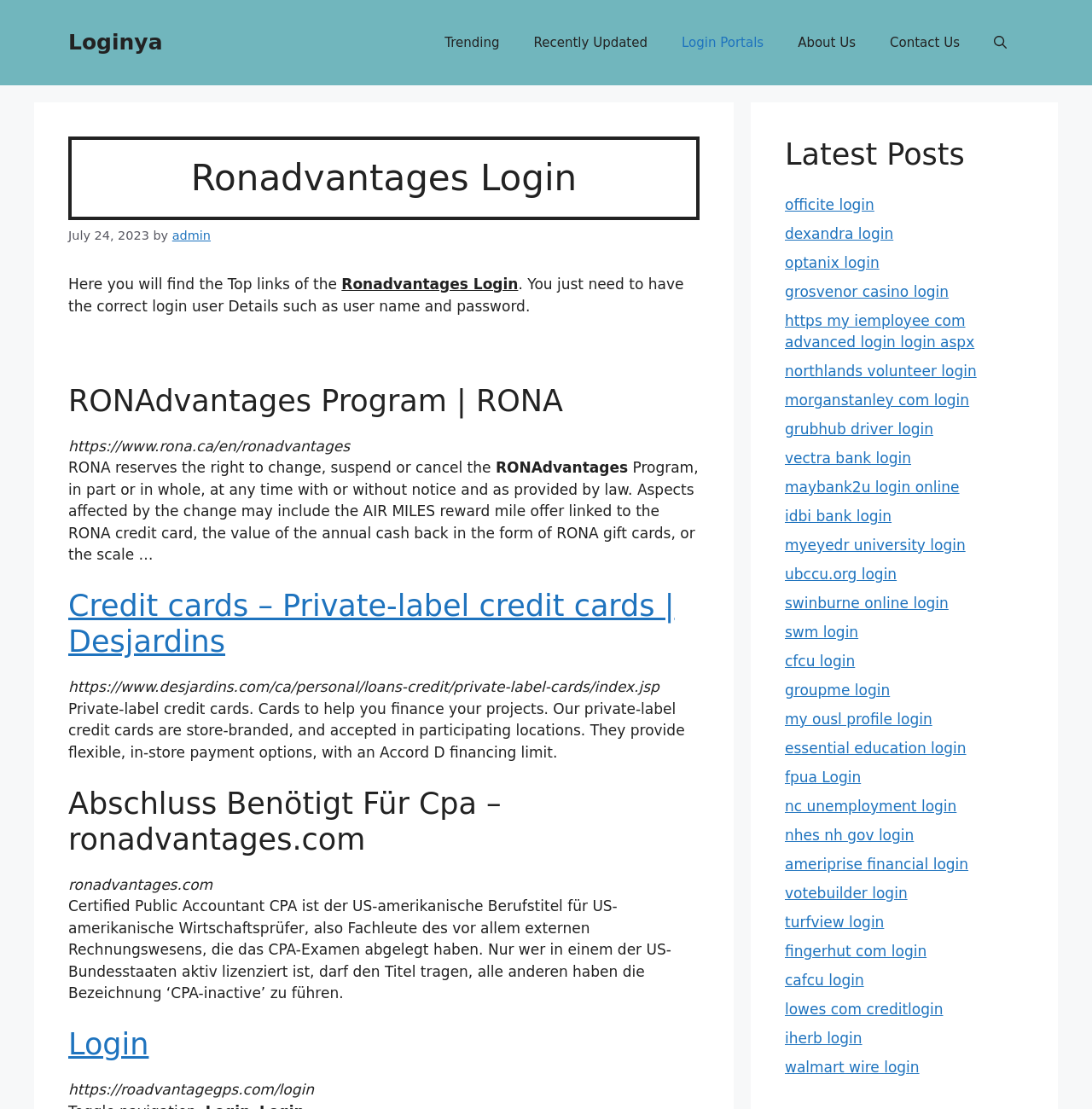Write a detailed summary of the webpage, including text, images, and layout.

The webpage is titled "Ronadvantages Login" and appears to be a portal for accessing various login links and resources. At the top, there is a banner with the site's name and a navigation menu with links to "Trending", "Recently Updated", "Login Portals", "About Us", and "Contact Us". 

Below the navigation menu, there is a header section with the title "Ronadvantages Login" and a timestamp indicating the last update on July 24, 2023. The header section also includes a link to "admin" and a brief description of the webpage's purpose, which is to provide top links for Ronadvantages Login.

The main content area is divided into two sections. The left section contains several headings and paragraphs of text, including information about the RONAdvantages Program, credit cards, and a notice about the program's terms and conditions. There are also links to external websites, such as Desjardins and RONA.

The right section is a list of links titled "Latest Posts", which appears to be a collection of login links to various websites, including officite, dexandra, optanix, and many others. There are 30 links in total, each with a brief title and a URL.

At the bottom of the page, there is a link to "Login" and another link to an external website, roadvantagegps.com. Overall, the webpage seems to be a resource for accessing various login links and information related to the Ronadvantages program.